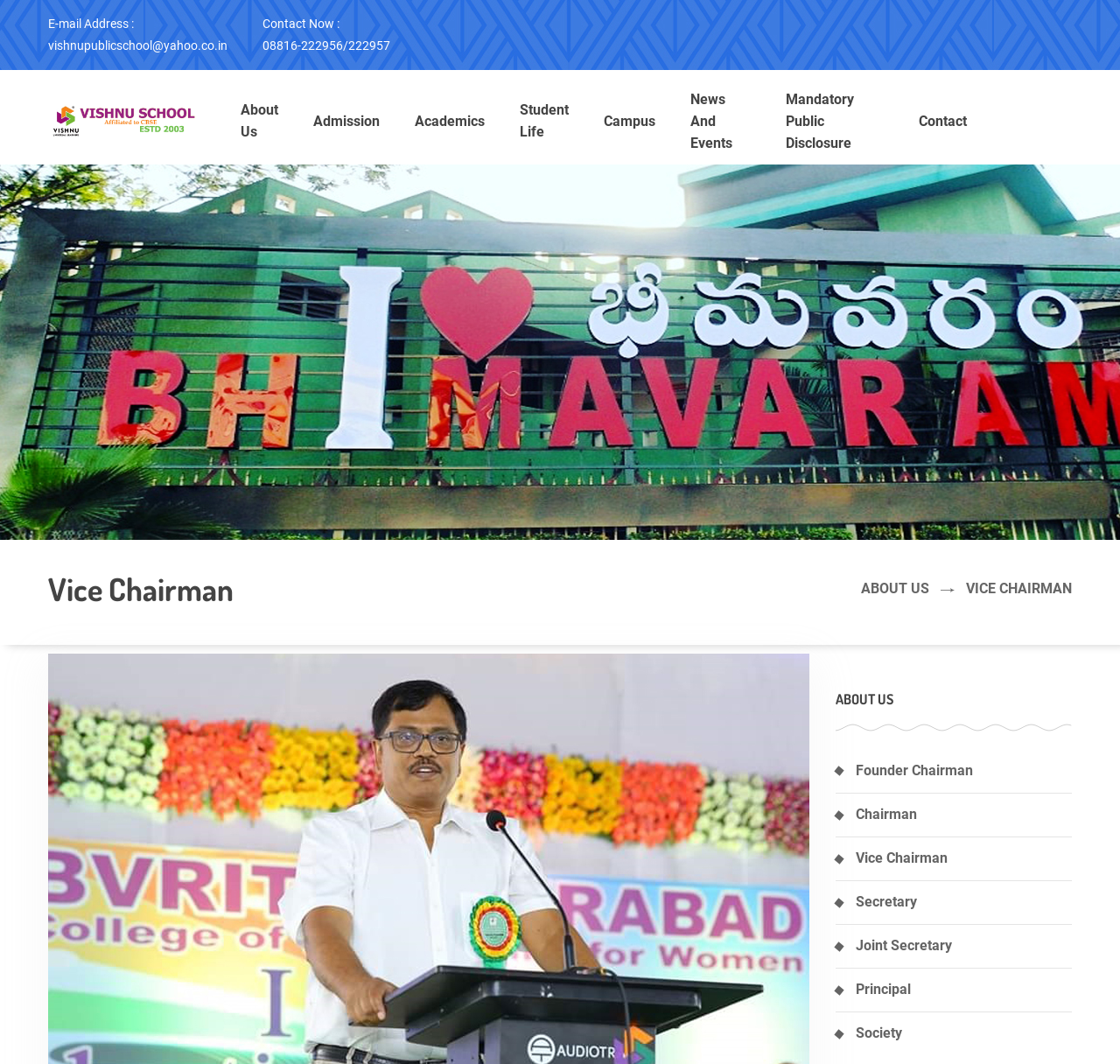Who are the key personnel of the school?
Based on the screenshot, provide a one-word or short-phrase response.

Founder Chairman, Chairman, Vice Chairman, etc.